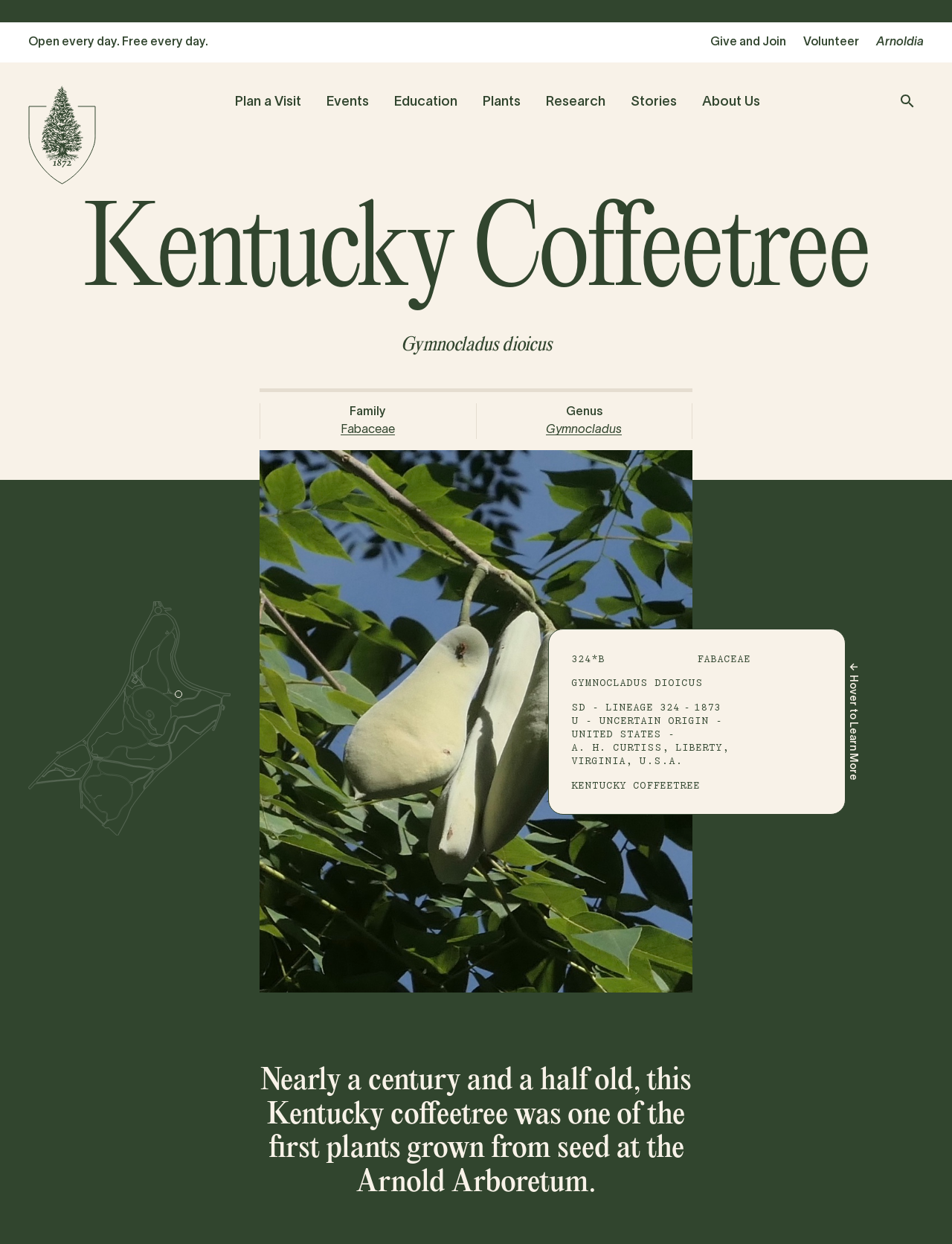Please examine the image and provide a detailed answer to the question: What is the age of the Kentucky coffeetree?

The age of the Kentucky coffeetree can be found in the heading element 'Nearly a century and a half old, this Kentucky coffeetree was one of the first plants grown from seed at the Arnold Arboretum.' which provides information about the tree.